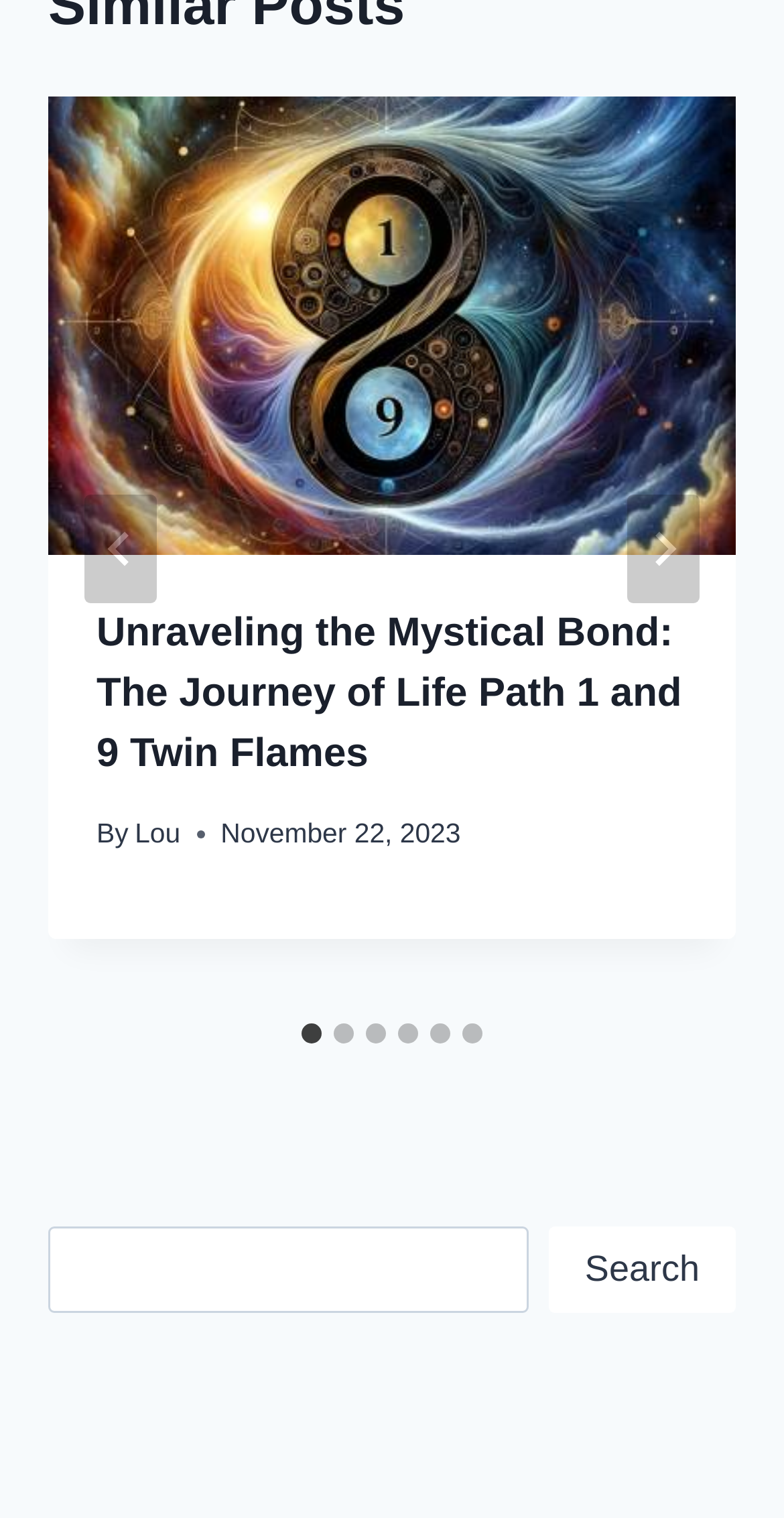Locate the UI element that matches the description parent_node: Search name="s" in the webpage screenshot. Return the bounding box coordinates in the format (top-left x, top-left y, bottom-right x, bottom-right y), with values ranging from 0 to 1.

[0.062, 0.808, 0.674, 0.865]